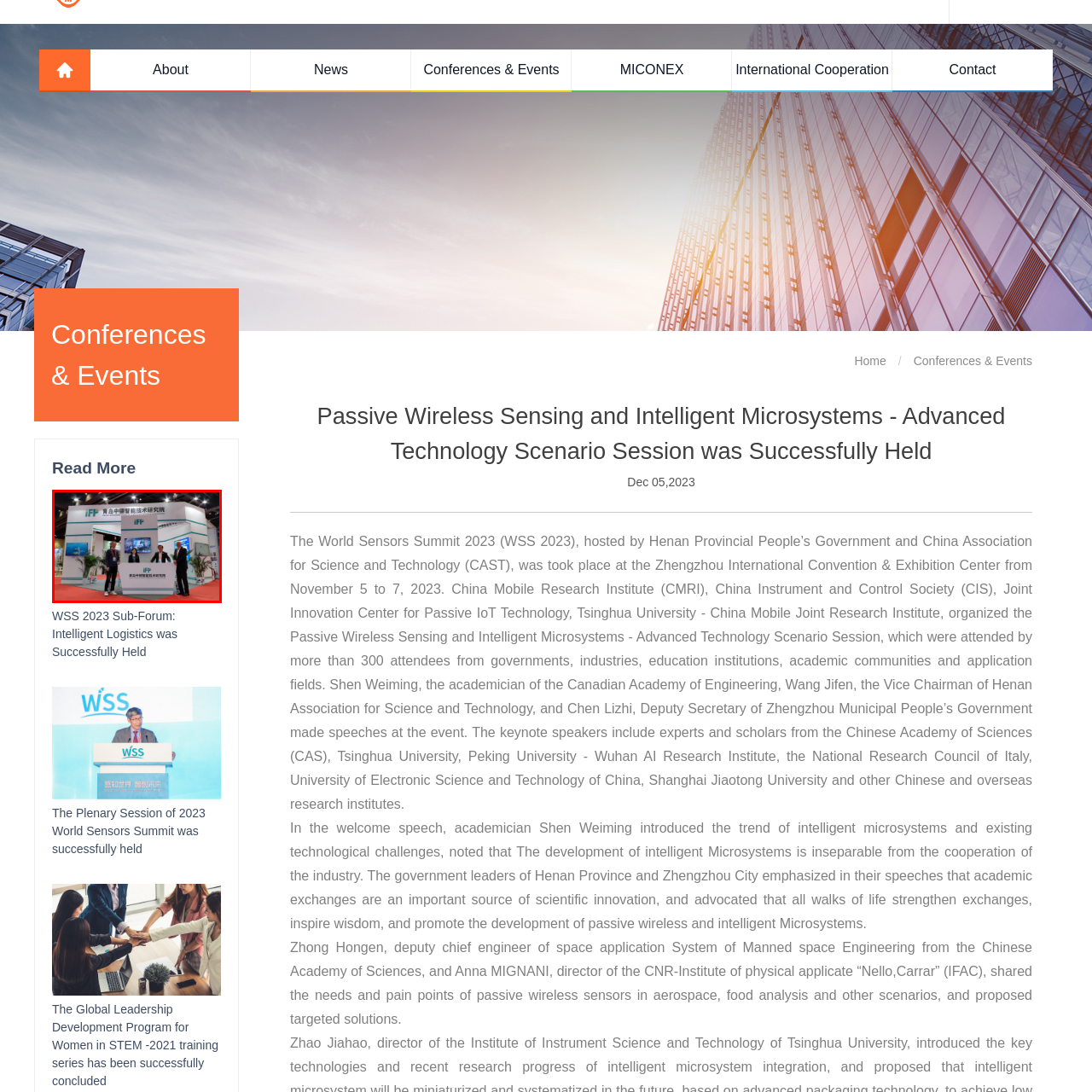Notice the image within the red frame, How many individuals are posed in front of the booth?
 Your response should be a single word or phrase.

Four